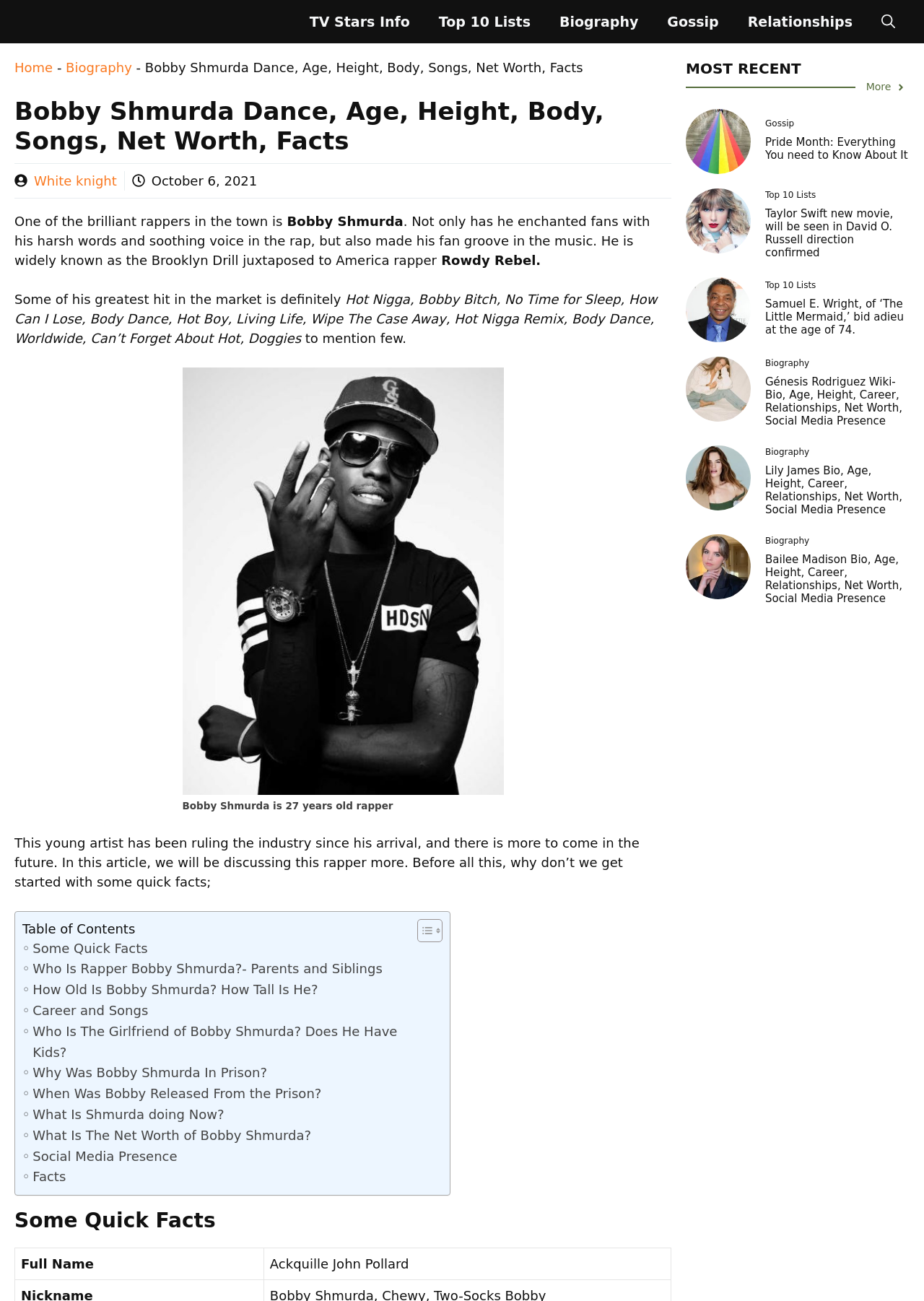What is the name of Bobby Shmurda's other stage name?
Look at the image and answer the question using a single word or phrase.

Rowdy Rebel